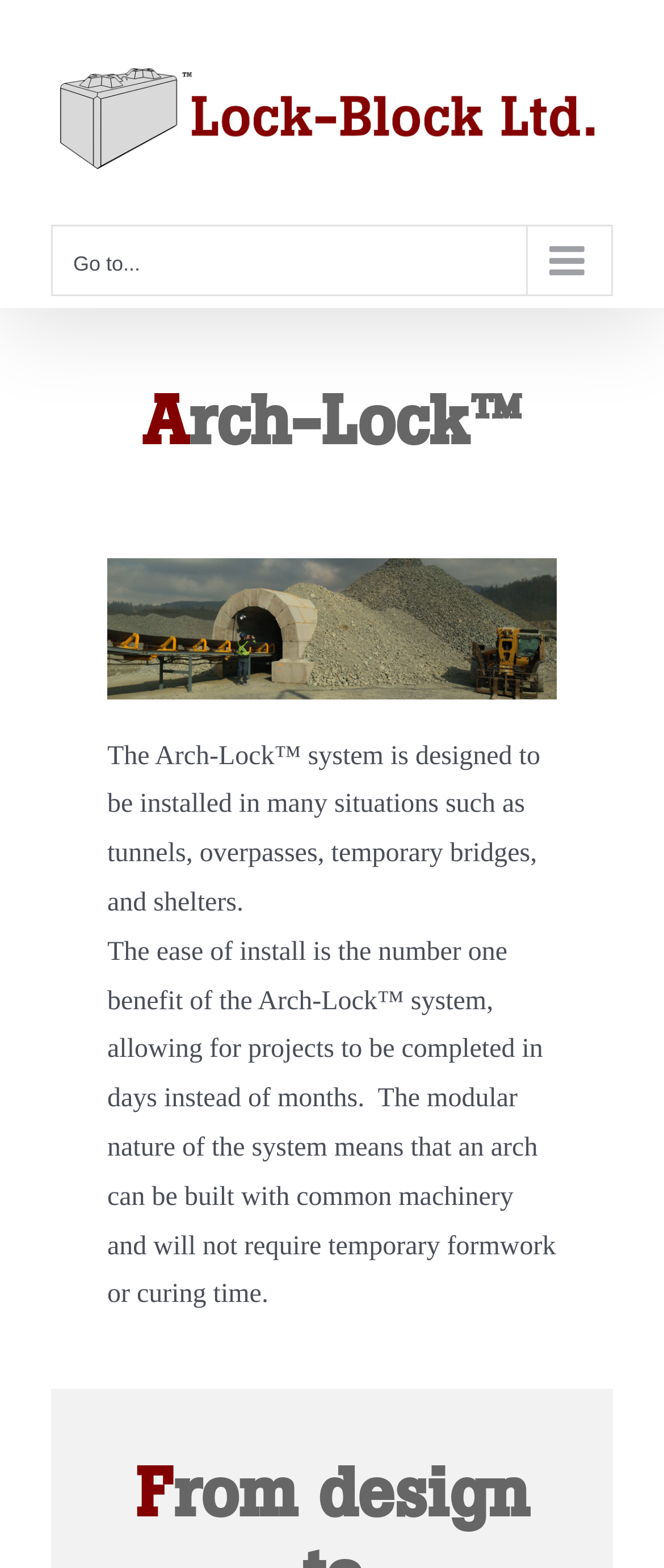What is shown in the image on the webpage?
Use the screenshot to answer the question with a single word or phrase.

Gravel pit arch